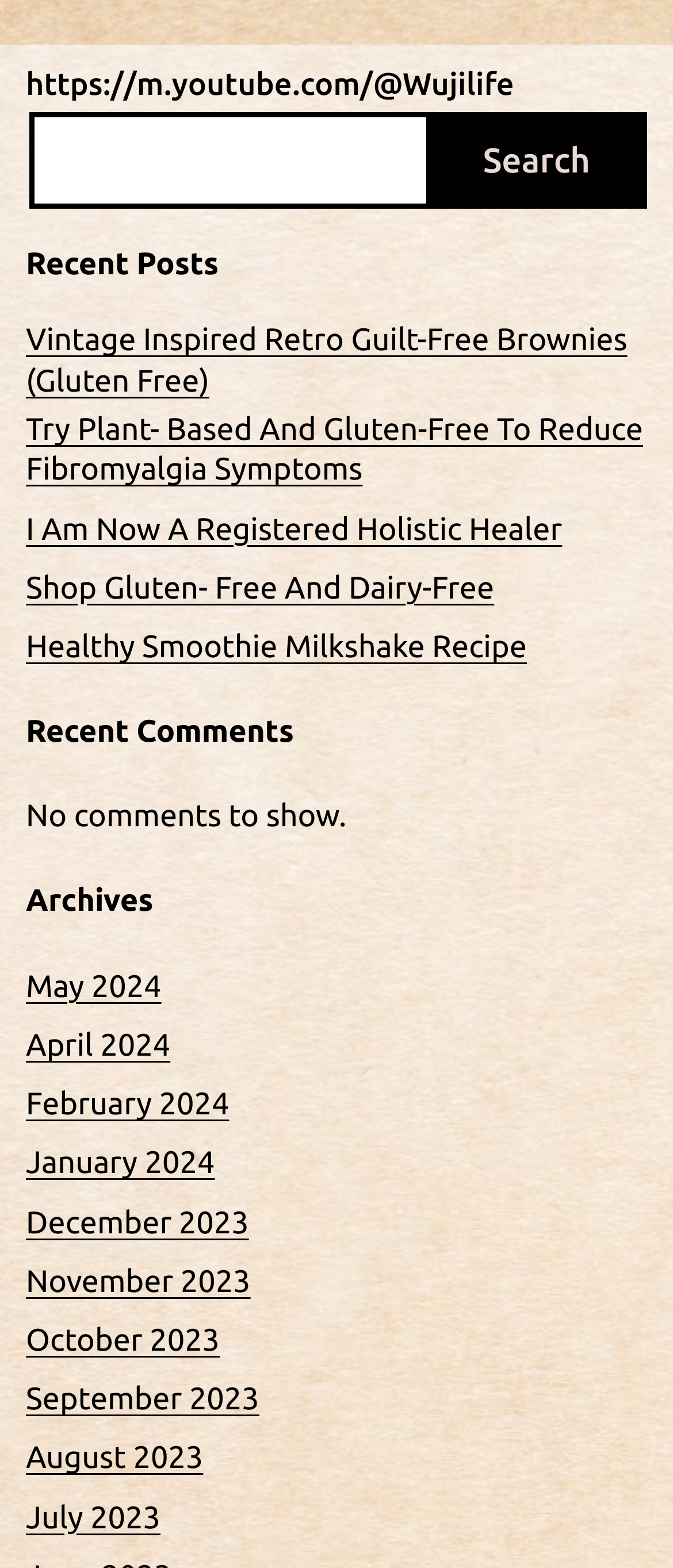What is the most recent archive month?
Using the picture, provide a one-word or short phrase answer.

May 2024